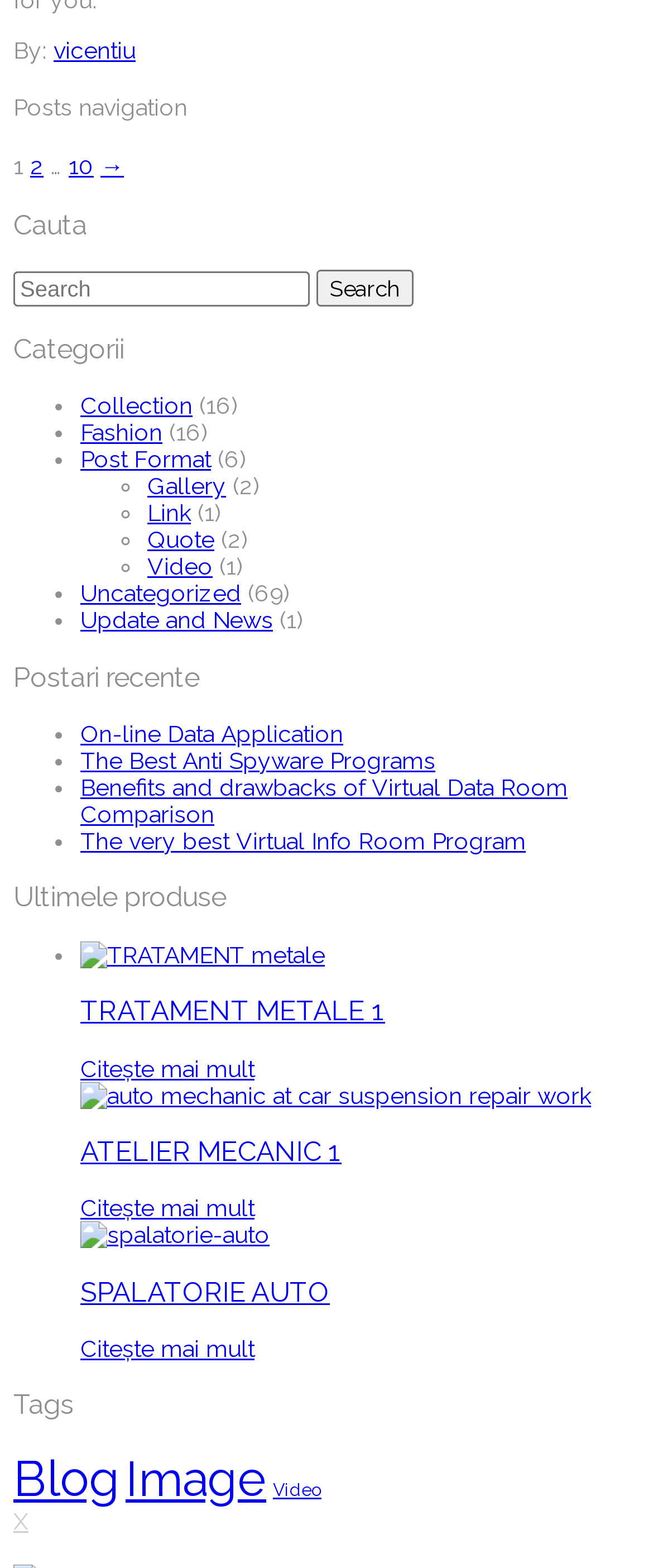Please locate the bounding box coordinates for the element that should be clicked to achieve the following instruction: "Search for posts". Ensure the coordinates are given as four float numbers between 0 and 1, i.e., [left, top, right, bottom].

[0.021, 0.173, 0.474, 0.195]